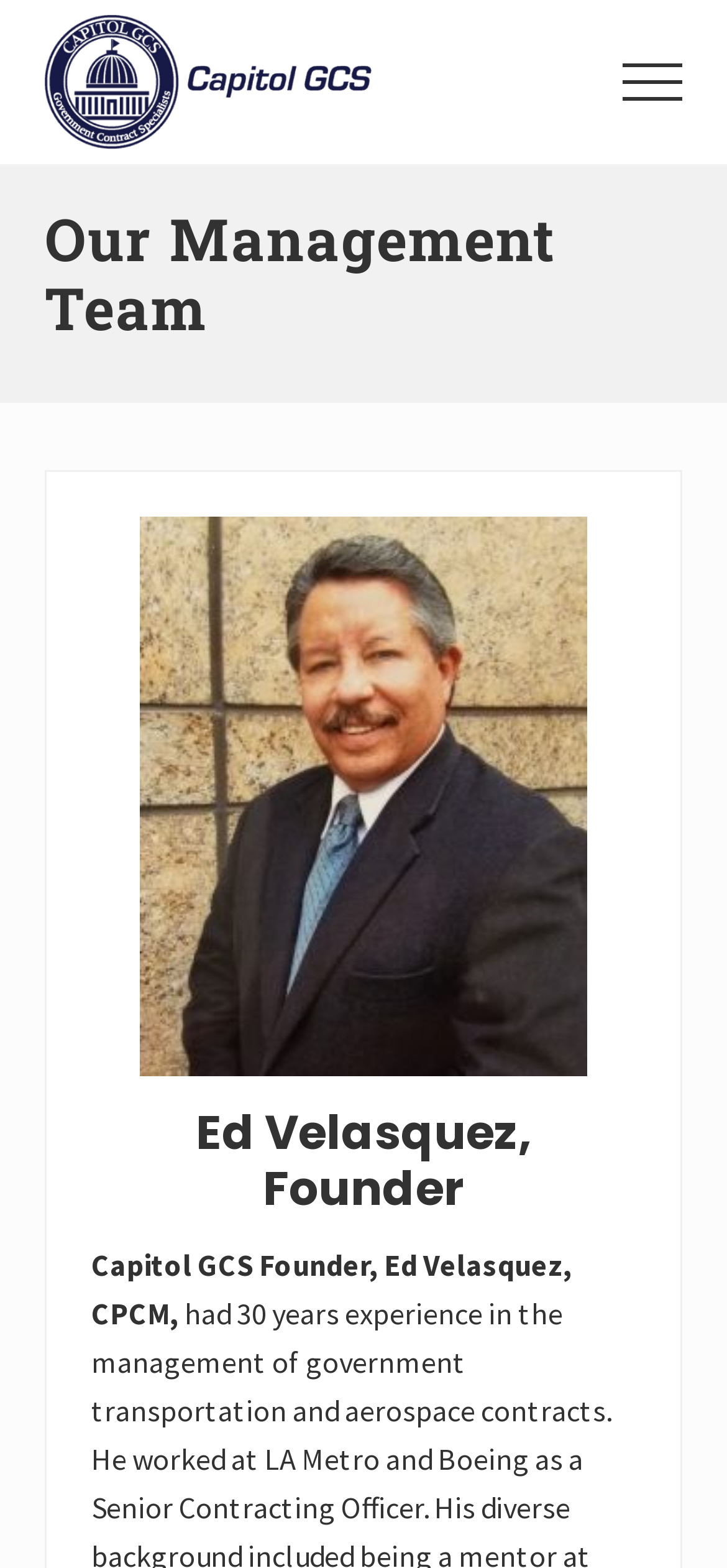Who is the founder of Capitol GCS?
Using the image, provide a concise answer in one word or a short phrase.

Ed Velasquez